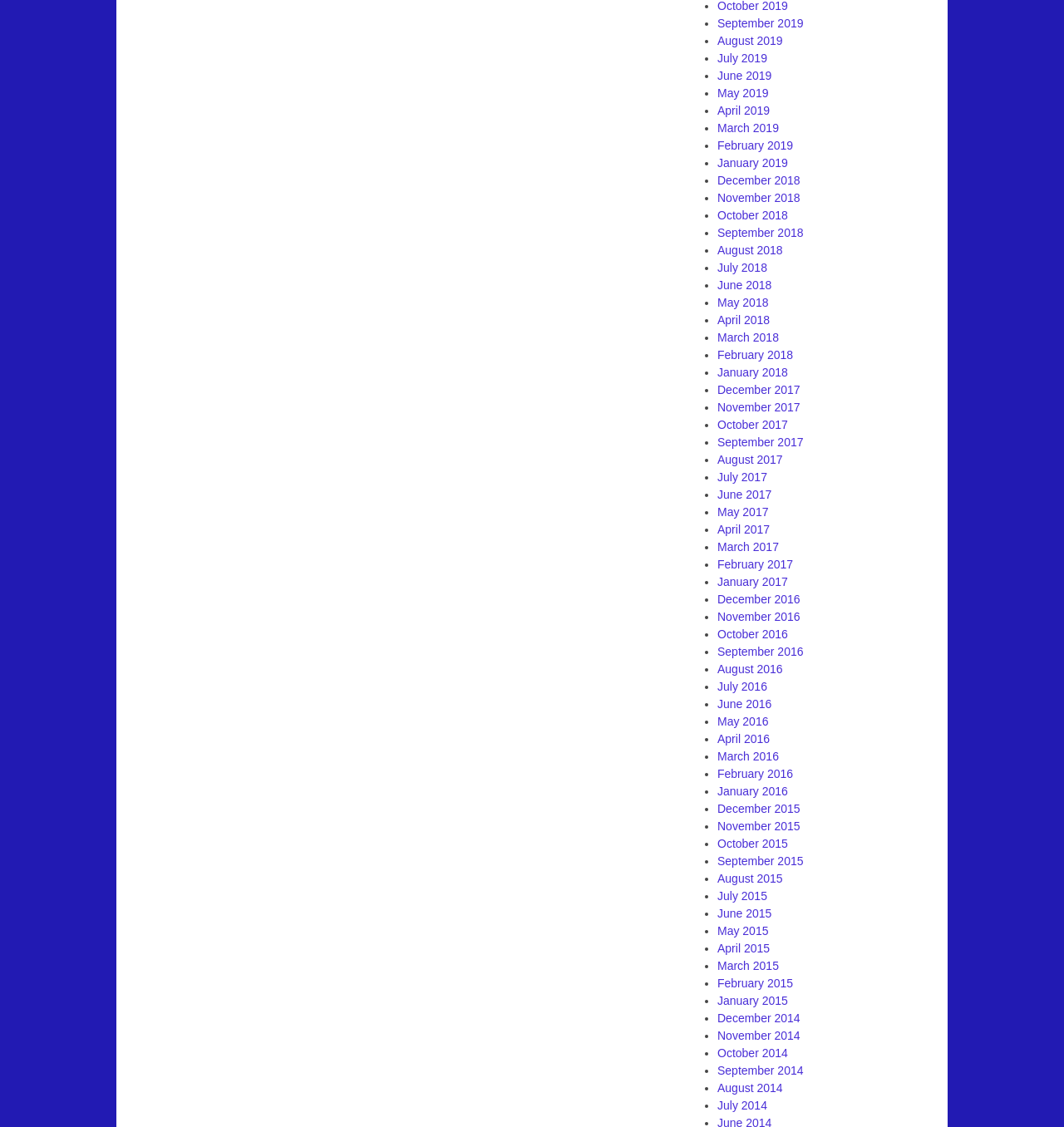Using the image as a reference, answer the following question in as much detail as possible:
How many months are listed?

I counted the number of links on the webpage, each representing a month, and found 24 links.